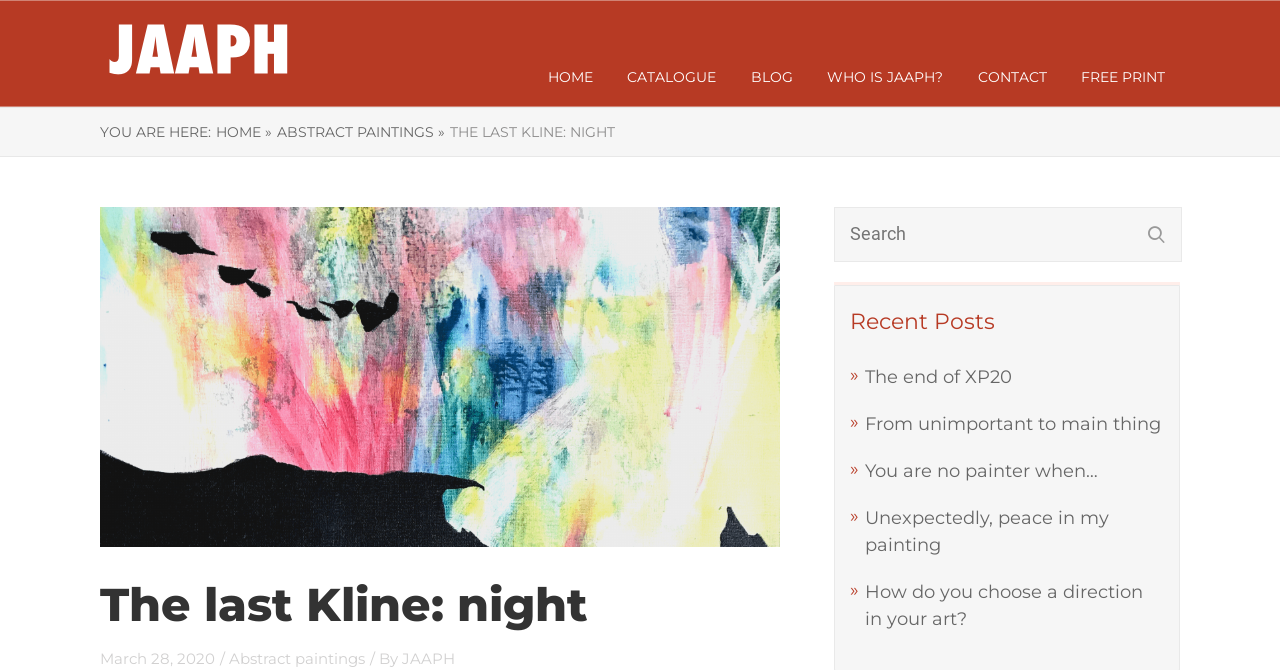Refer to the image and answer the question with as much detail as possible: What type of paintings does the artist create?

The type of paintings the artist creates can be inferred from the link 'ABSTRACT PAINTINGS »' in the breadcrumb navigation, as well as from the link 'Abstract paintings' at the bottom of the webpage.